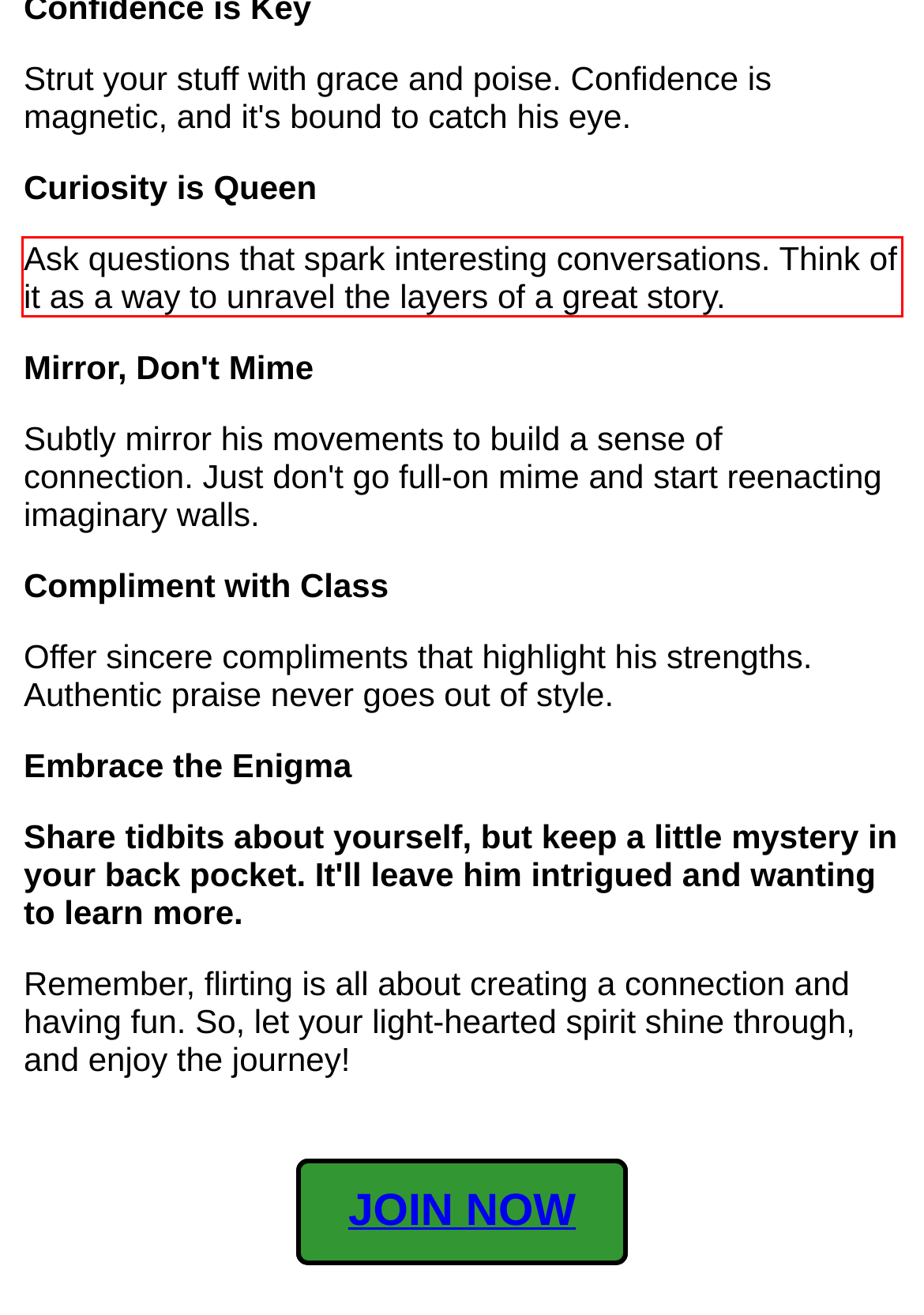You have a screenshot of a webpage with a UI element highlighted by a red bounding box. Use OCR to obtain the text within this highlighted area.

Ask questions that spark interesting conversations. Think of it as a way to unravel the layers of a great story.